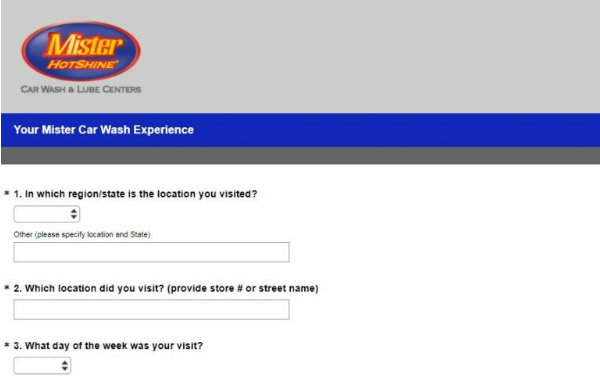What is the purpose of the feedback form?
Refer to the image and answer the question using a single word or phrase.

Service improvement and customer satisfaction